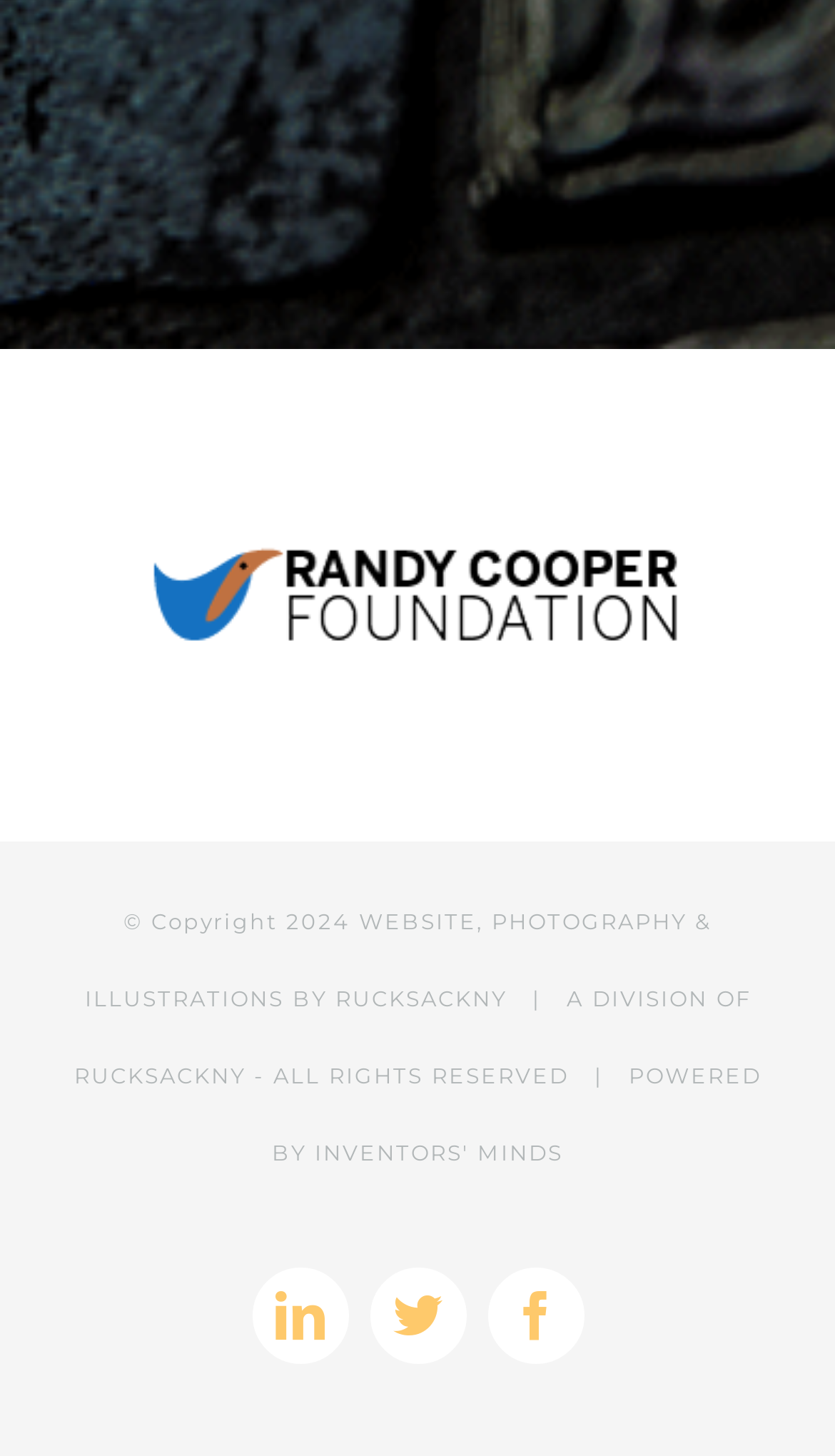Examine the image and give a thorough answer to the following question:
What is the copyright year of the website?

The copyright year can be found at the bottom of the webpage, where it says 'Copyright 2024 WEBSITE, PHOTOGRAPHY & ILLUSTRATIONS BY'.